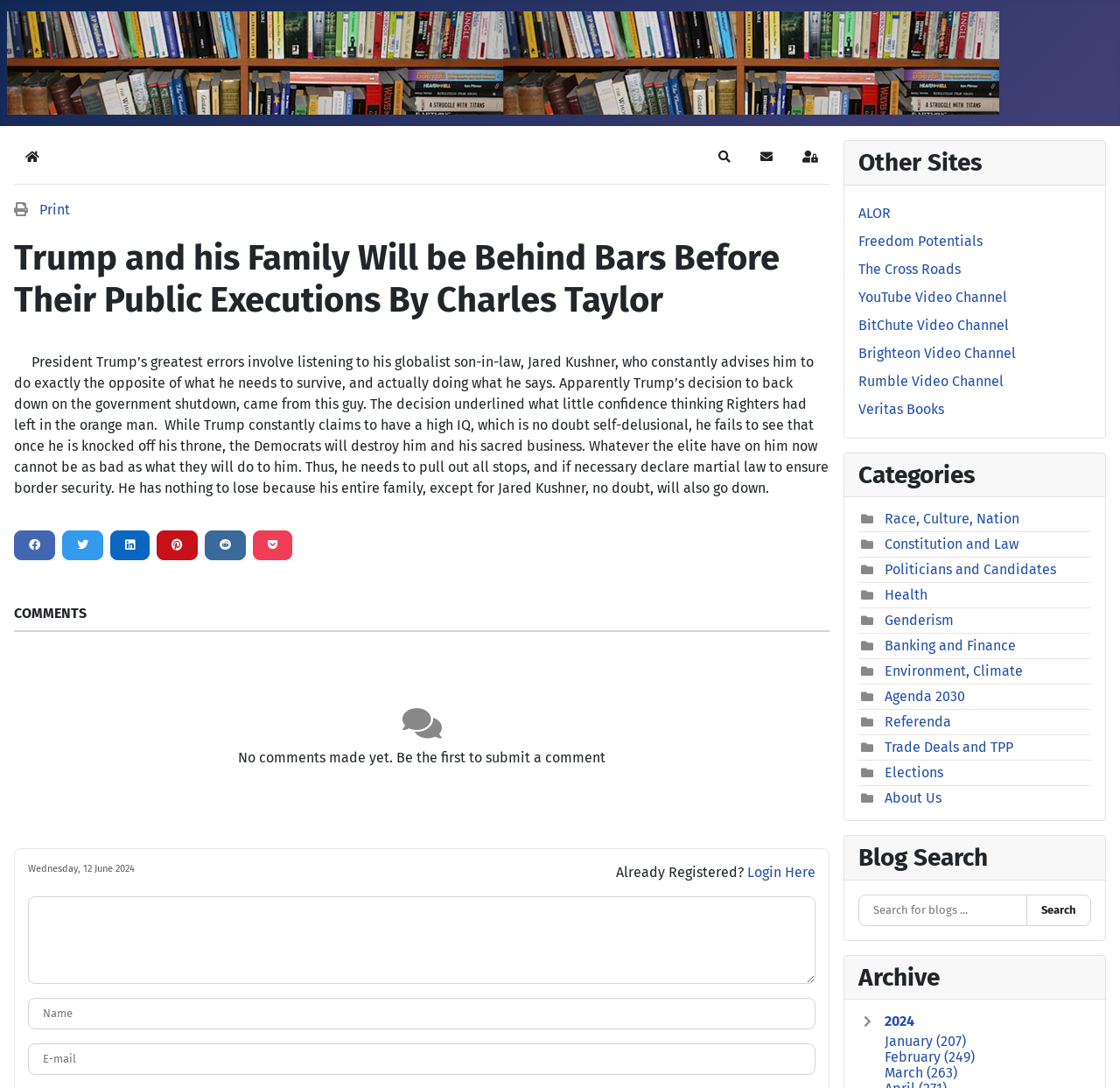Describe all the key features of the webpage in detail.

This webpage appears to be a blog post titled "Trump and his Family Will be Behind Bars Before Their Public Executions By Charles Taylor". At the top of the page, there is a link to the blog's homepage, a search button, and a subscribe button. To the right of these elements, there are links to sign in, print, and other options.

Below the title, there is a block of text that discusses President Trump's mistakes, allegedly influenced by his son-in-law Jared Kushner. The text also mentions the government shutdown and the potential consequences for Trump and his family.

On the right side of the page, there are several sections. The first section lists other websites, including ALOR, Freedom Potentials, and YouTube Video Channel. Below this, there is a section titled "Categories" that lists various topics, such as Race, Culture, Nation, Constitution and Law, and Health. Each category has a link to related blog posts.

Further down the page, there is a section titled "Blog Search" with a search bar where users can search for specific blog posts. Below this, there are several text boxes where users can enter their name, email, and other information.

Throughout the page, there are several social media links and icons, including Facebook, Twitter, and LinkedIn. There are no images on the page, aside from the social media icons.